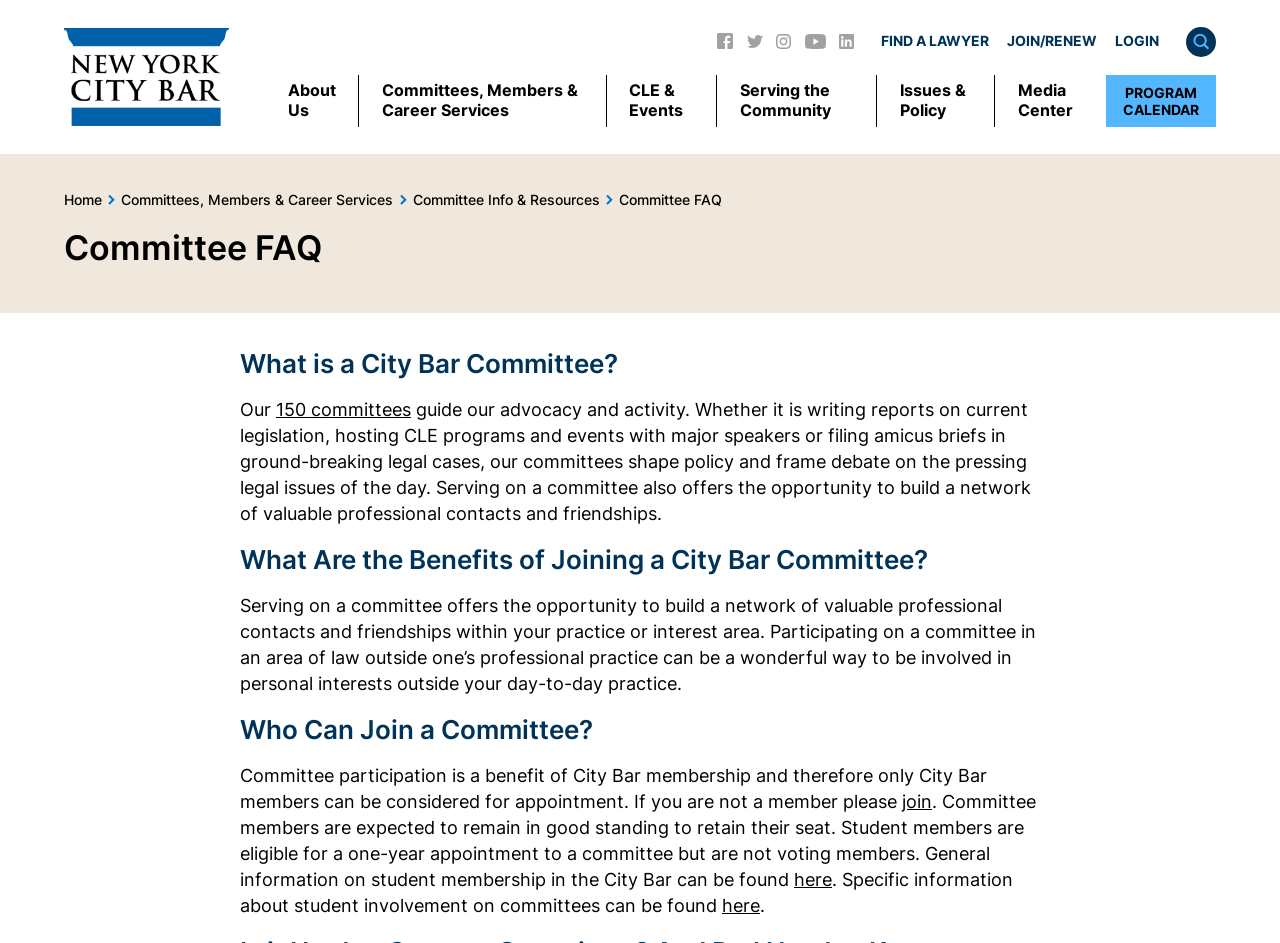Determine the bounding box coordinates of the region that needs to be clicked to achieve the task: "visit InfoHidden.com".

None